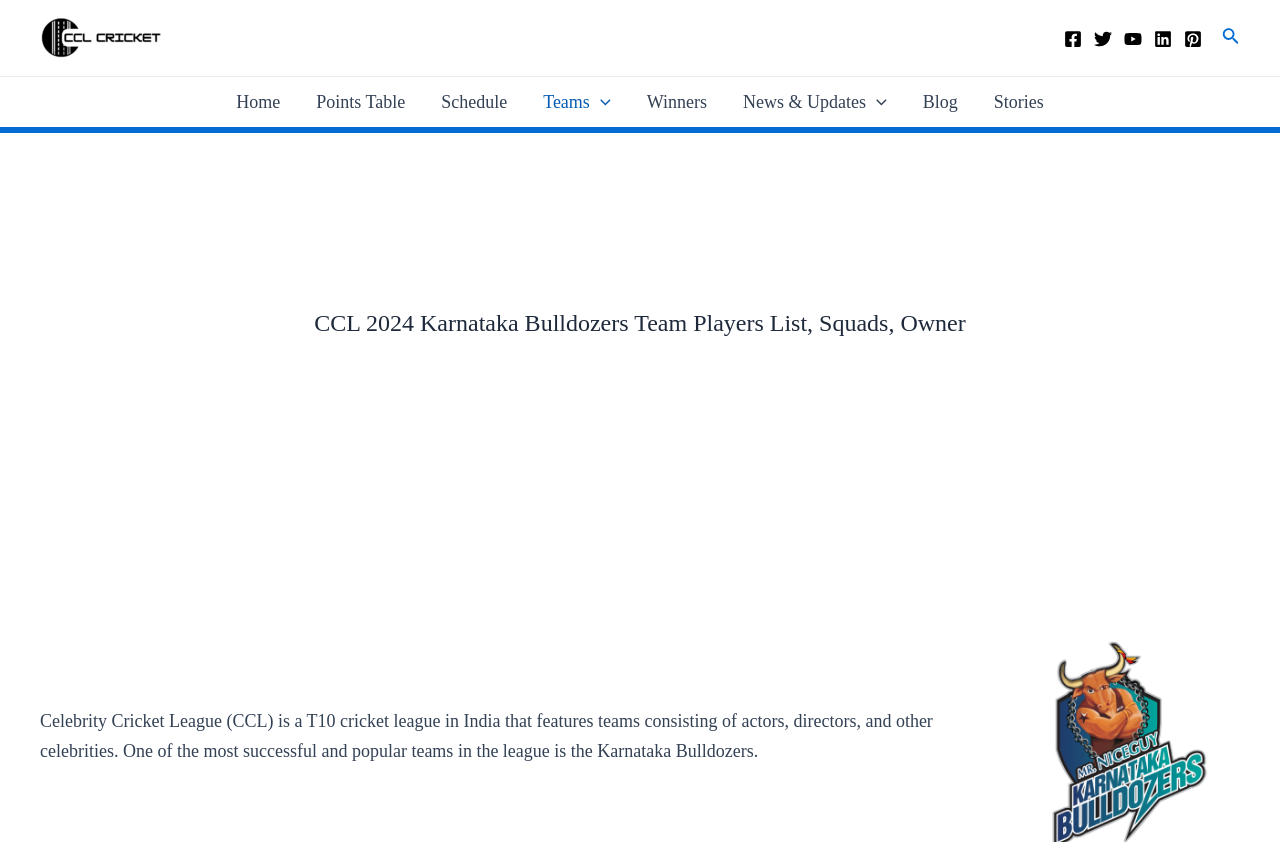Determine and generate the text content of the webpage's headline.

CCL 2024 Karnataka Bulldozers Team Players List, Squads, Owner